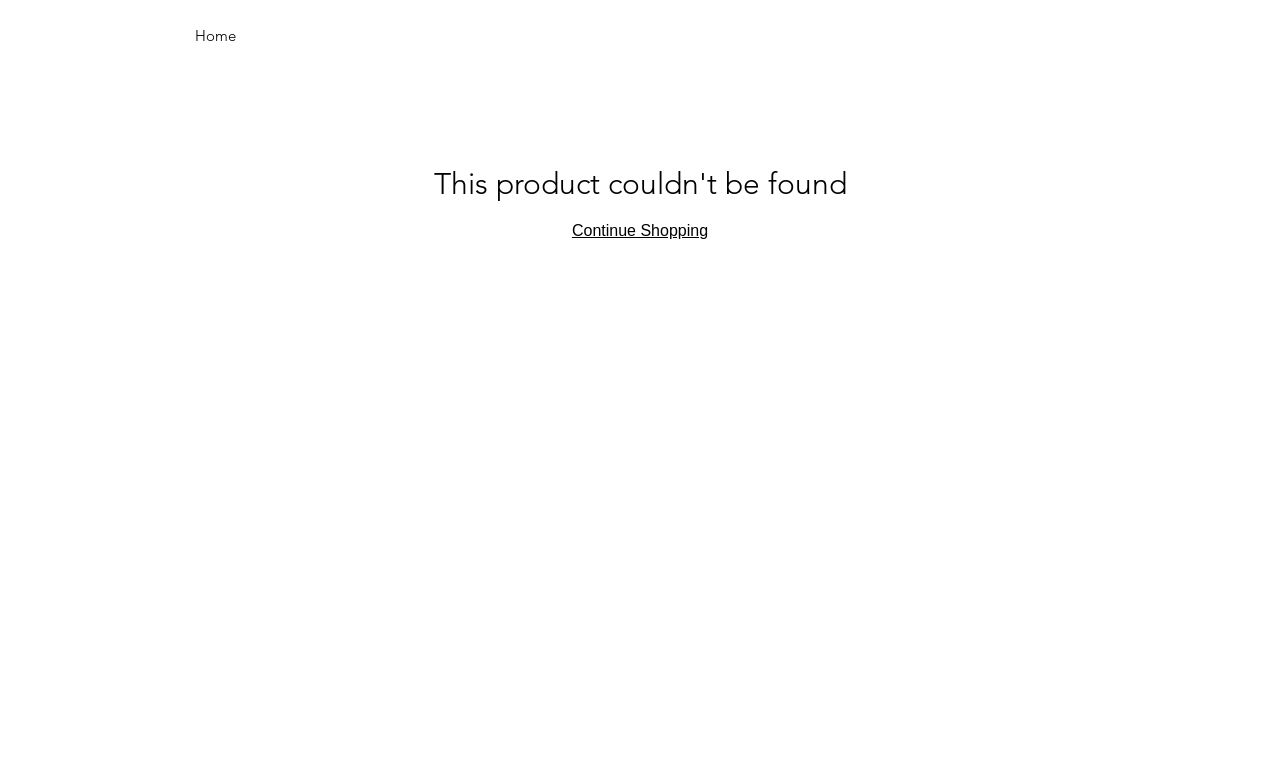Given the description Continue Shopping, predict the bounding box coordinates of the UI element. Ensure the coordinates are in the format (top-left x, top-left y, bottom-right x, bottom-right y) and all values are between 0 and 1.

[0.447, 0.288, 0.553, 0.31]